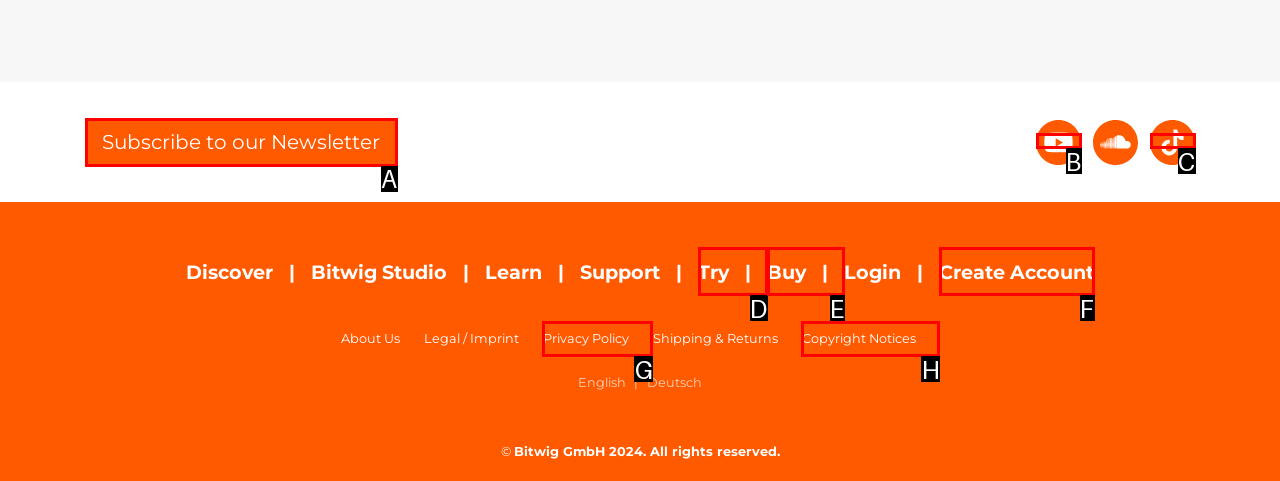Which UI element matches this description: Subscribe to our Newsletter?
Reply with the letter of the correct option directly.

A